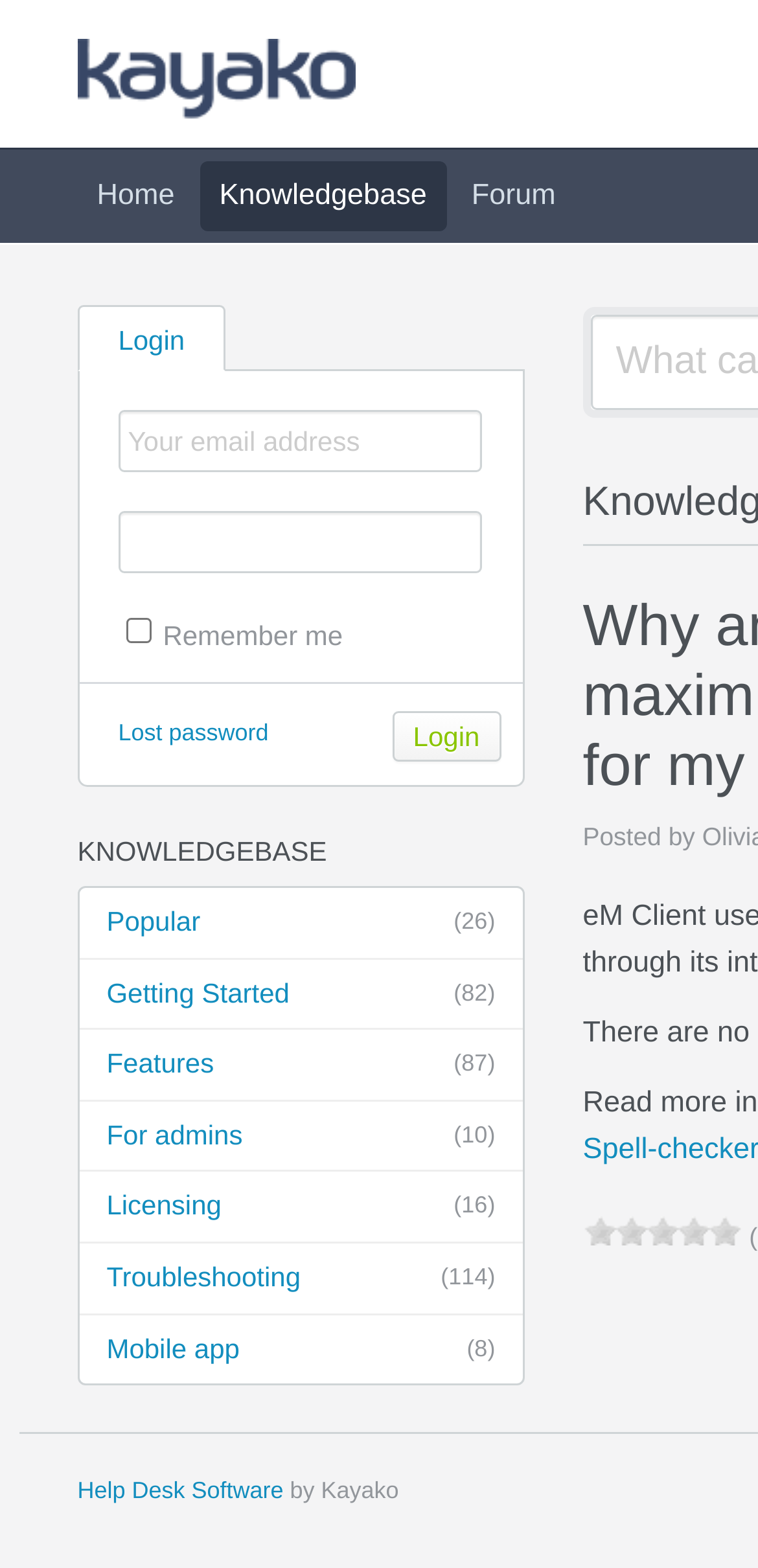What is the logo at the top-left corner of the page?
Look at the image and construct a detailed response to the question.

The logo is an image located at the top-left corner of the page, and it is accompanied by a link with the text 'Kayako logo', suggesting that it is the logo of the Kayako company or system.